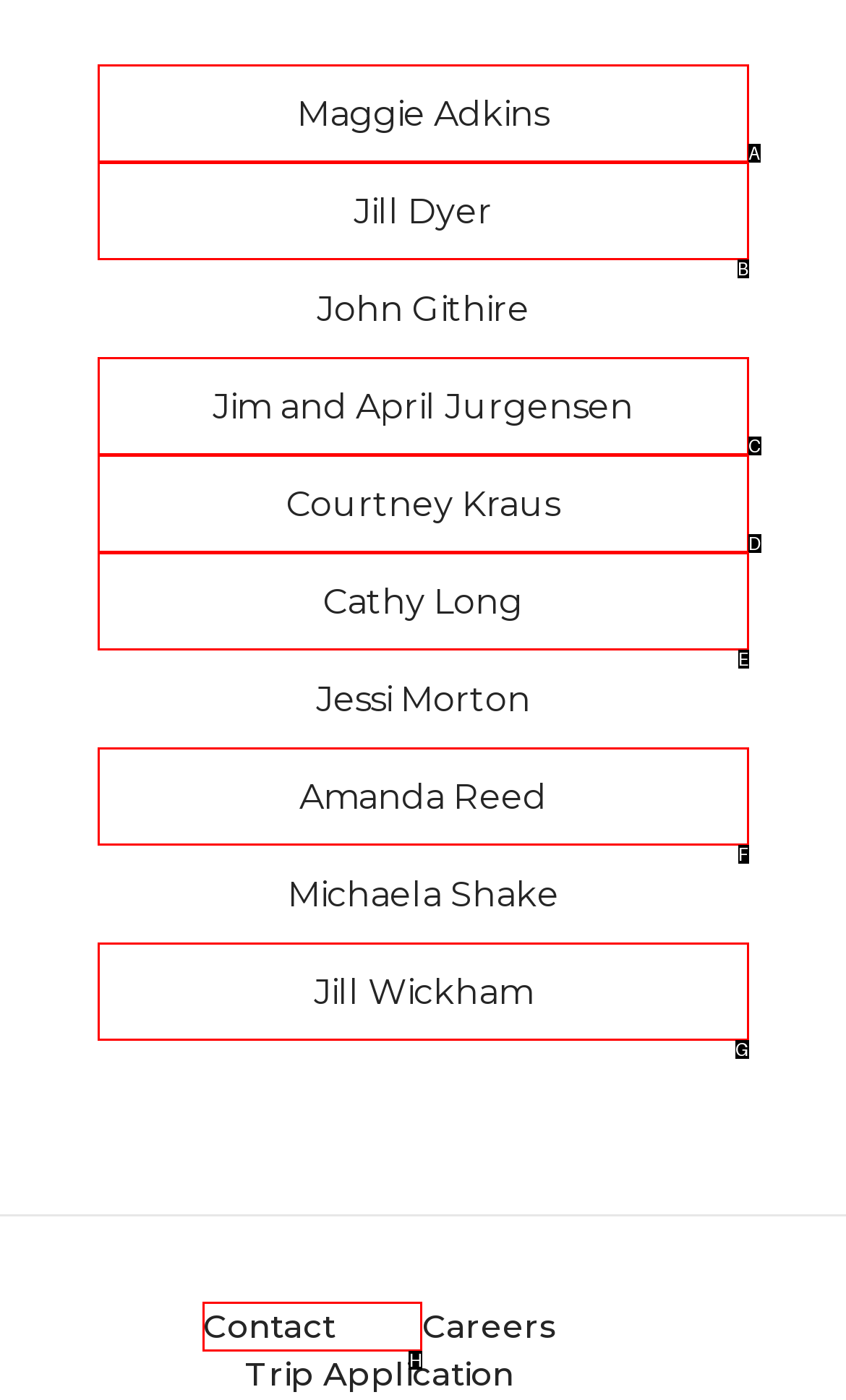What option should I click on to execute the task: contact us? Give the letter from the available choices.

H